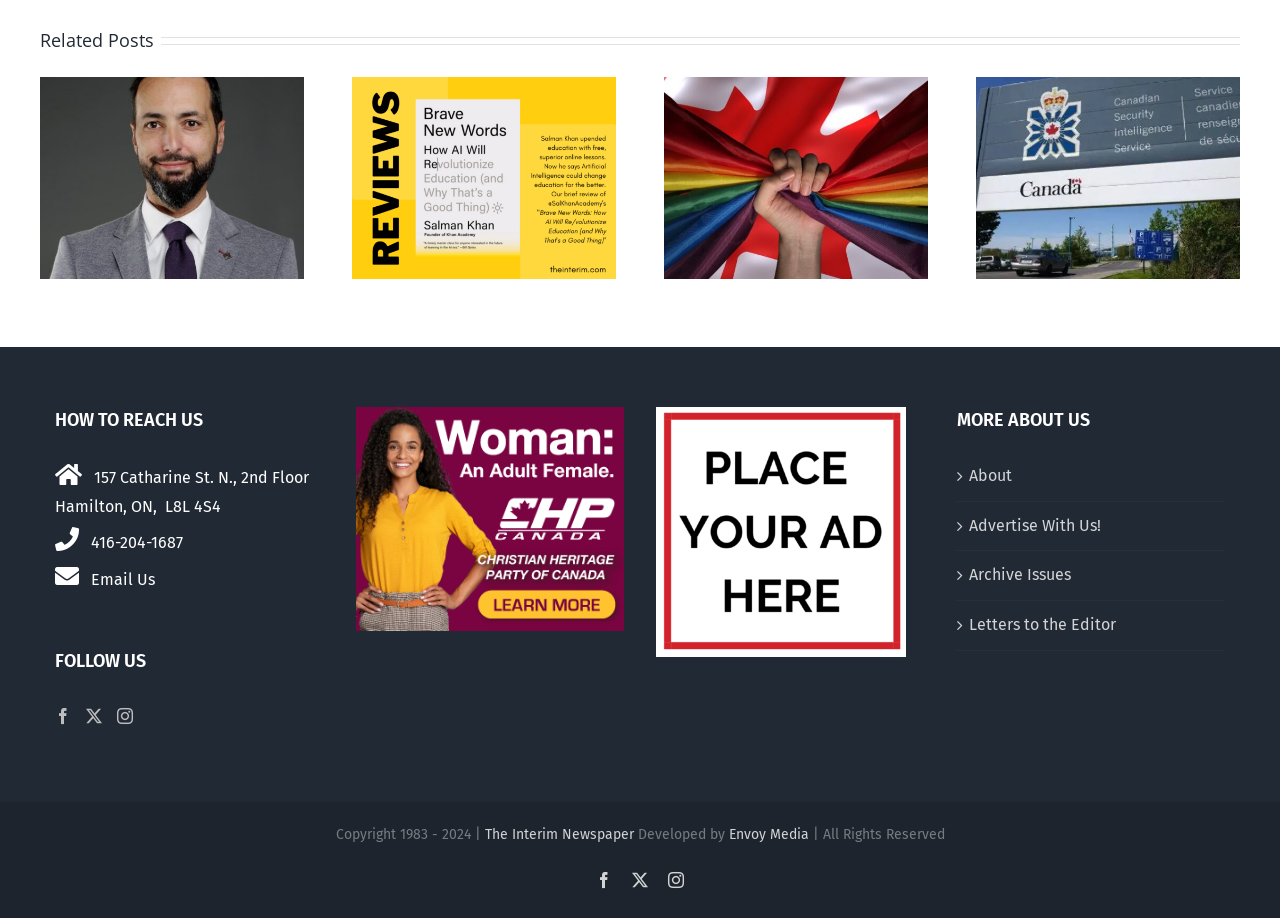What is the name of the company that developed the webpage?
Based on the image, provide your answer in one word or phrase.

Envoy Media